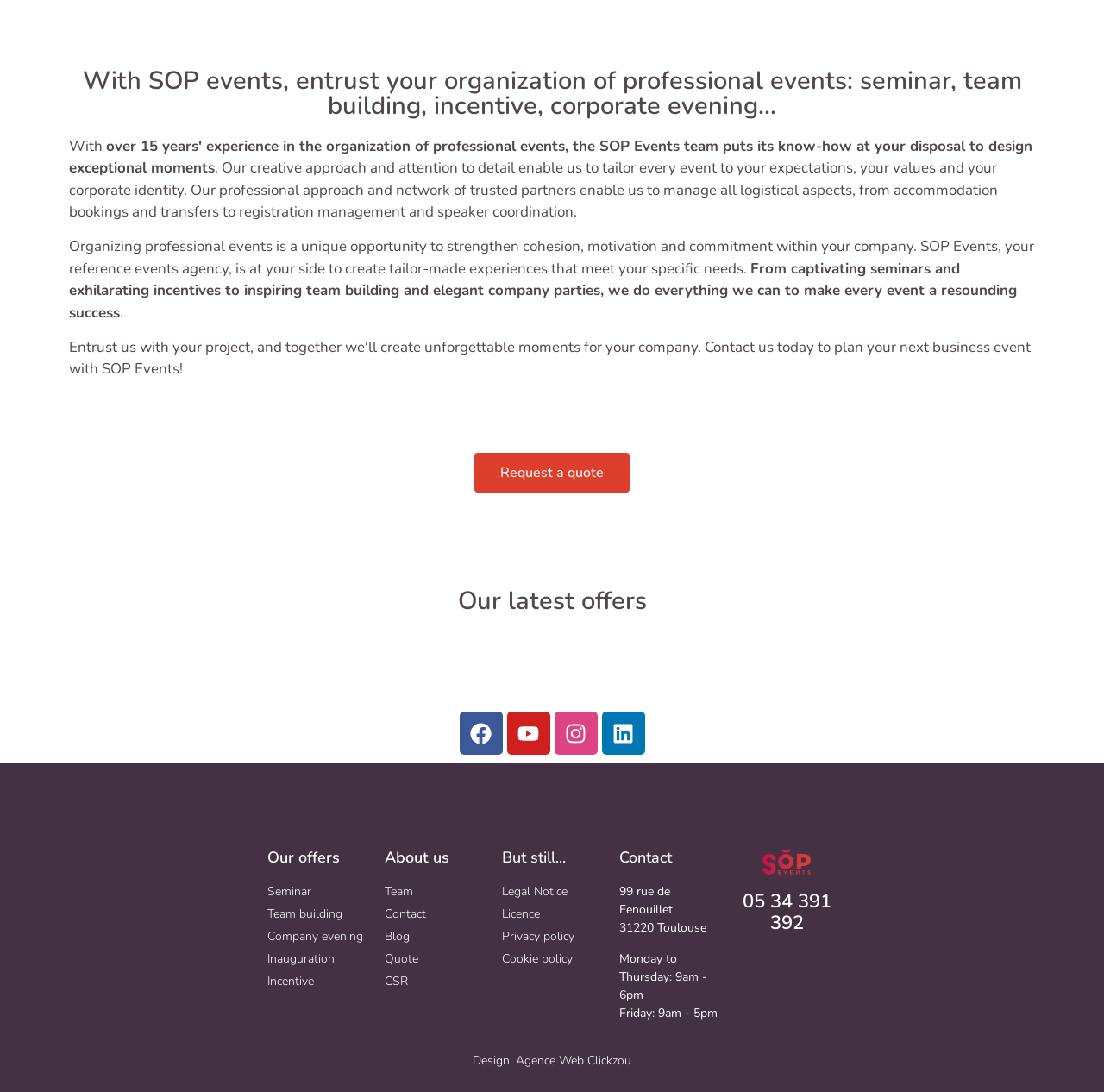Identify the bounding box coordinates of the region that needs to be clicked to carry out this instruction: "View company address". Provide these coordinates as four float numbers ranging from 0 to 1, i.e., [left, top, right, bottom].

[0.561, 0.809, 0.609, 0.841]